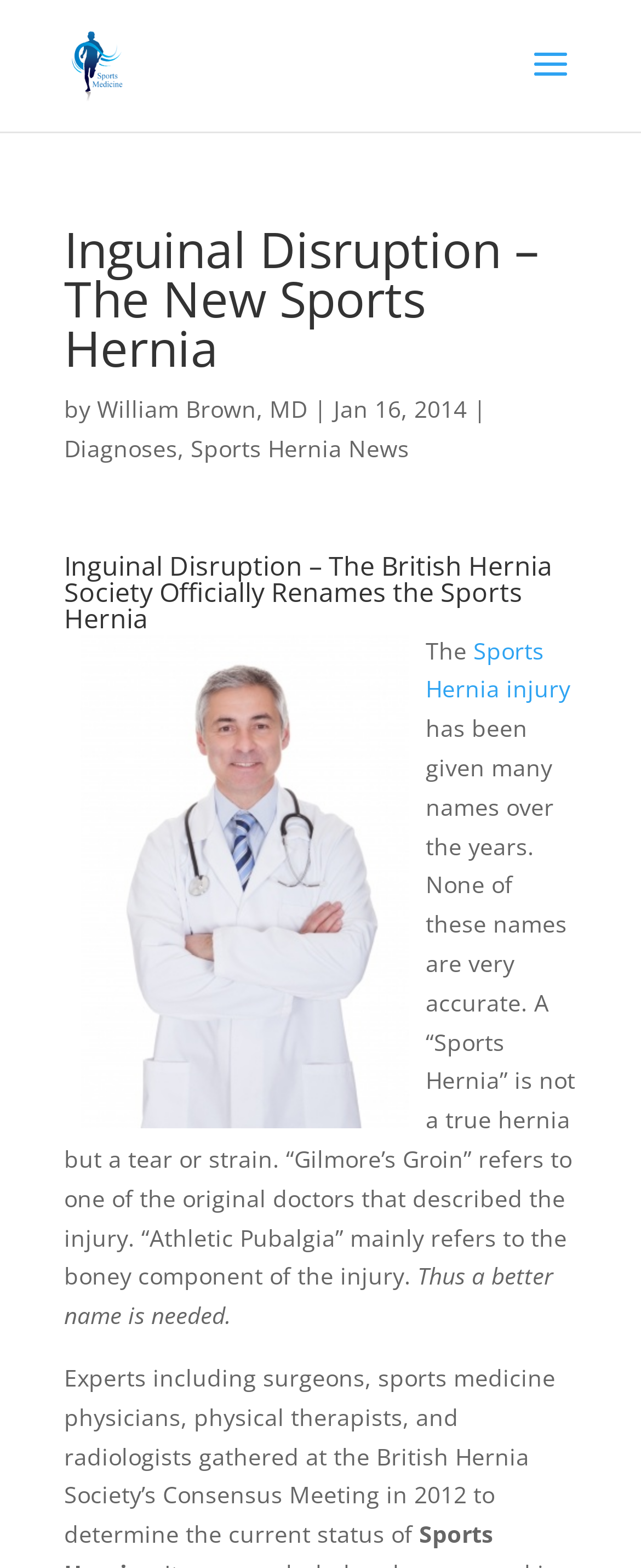Identify the text that serves as the heading for the webpage and generate it.

Inguinal Disruption – The New Sports Hernia